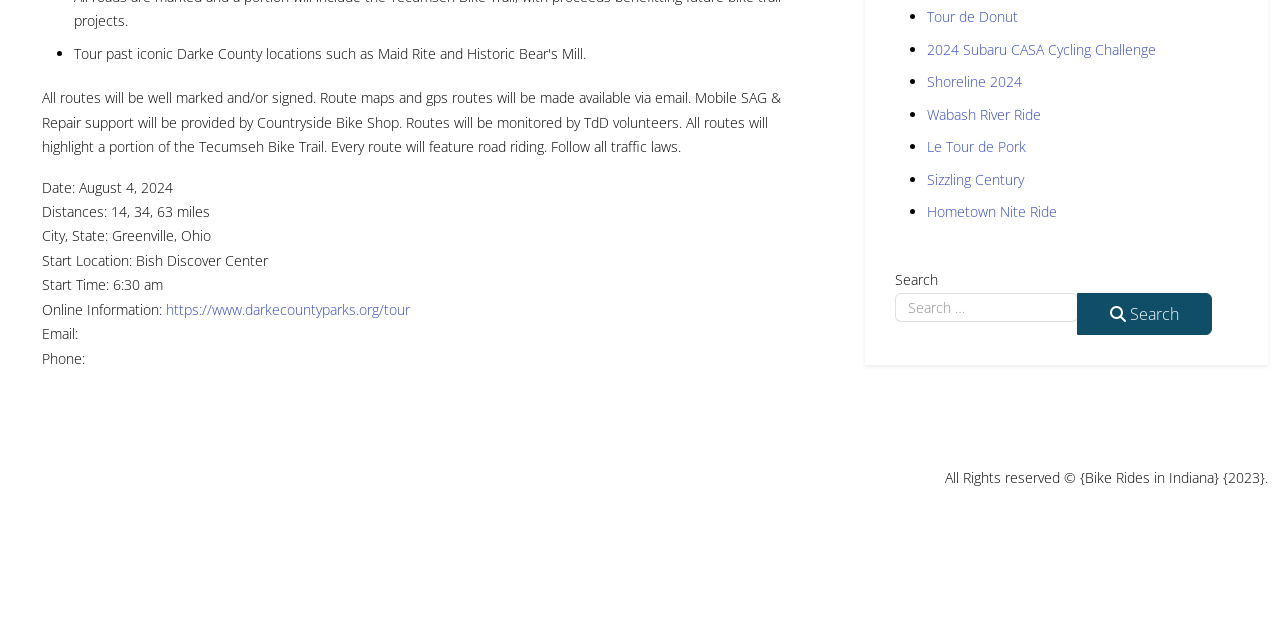Provide the bounding box coordinates of the HTML element described as: "Le Tour de Pork". The bounding box coordinates should be four float numbers between 0 and 1, i.e., [left, top, right, bottom].

[0.724, 0.214, 0.802, 0.244]